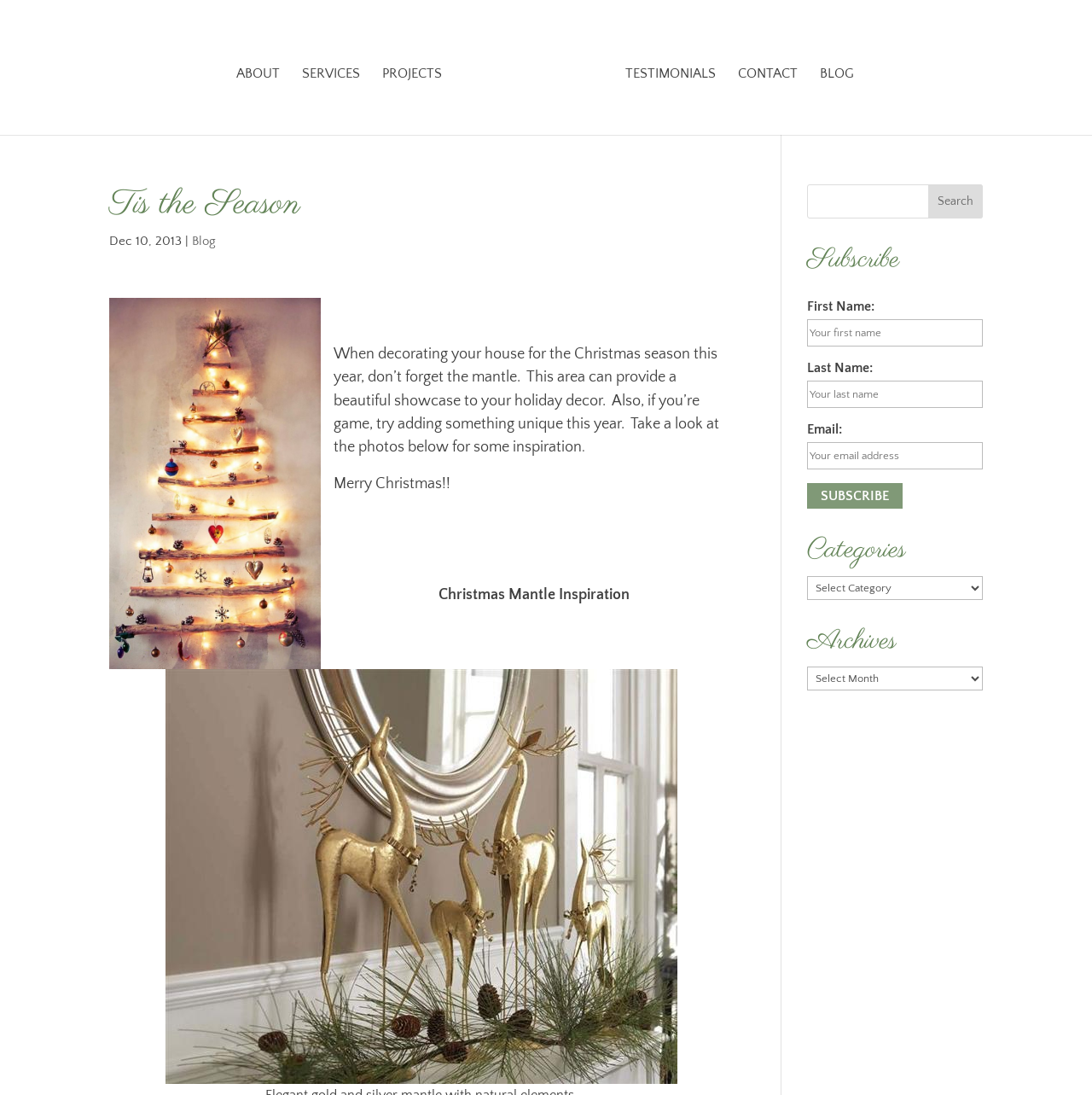What is the purpose of the search bar?
Answer with a single word or short phrase according to what you see in the image.

To search the website